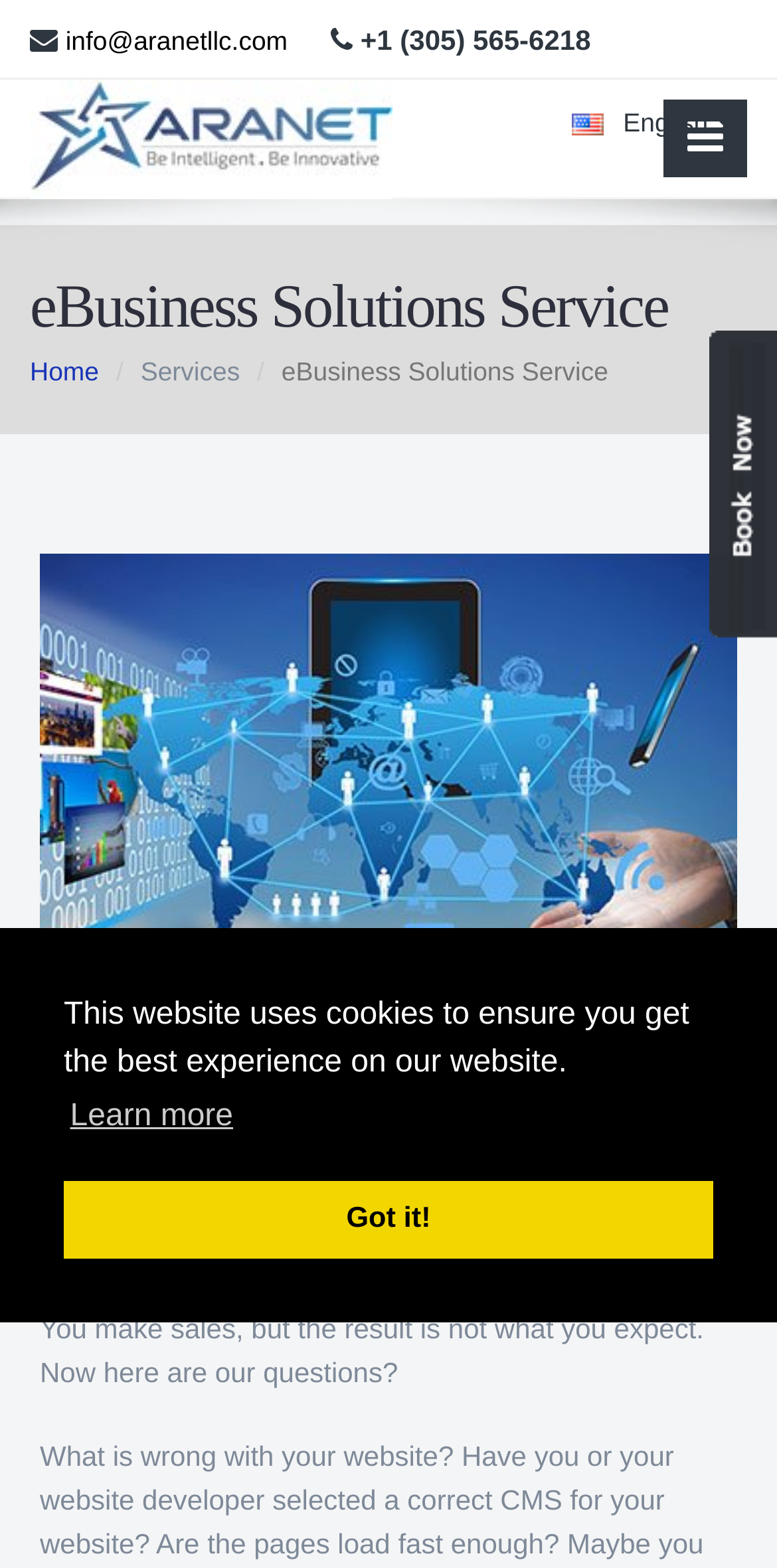Generate a comprehensive description of the contents of the webpage.

The webpage is about eBusiness Solutions, a service provided by ARANET LLC. At the top of the page, there is a cookie consent dialog with a message explaining the use of cookies on the website. Below the dialog, there are two buttons: "Learn more about cookies" and "Dismiss cookie message". 

On the top-left corner, there is a contact information section with an email address "info@aranetllc.com", a non-breaking space, and a phone number "+1 (305) 565-6218". Next to the contact information, there is a language selection button with an "EN Language English" label and an image of the English flag.

On the top-right corner, there is a button with a search icon and another button with the company logo "ARANET LLC." and an image of the logo. Below the company logo, there is a heading "eBusiness Solutions Service" that spans the entire width of the page.

The main navigation menu is located below the heading, with links to "Home", "Services", and "eBusiness Solutions Service". Below the navigation menu, there is a large image that takes up most of the page width.

The main content of the page starts with a question "What is eBusiness Solutions?" followed by a paragraph of text that explains the service. The text describes a scenario where a business provides a service or has an online store, but the sales results are not as expected, and then asks a series of questions.